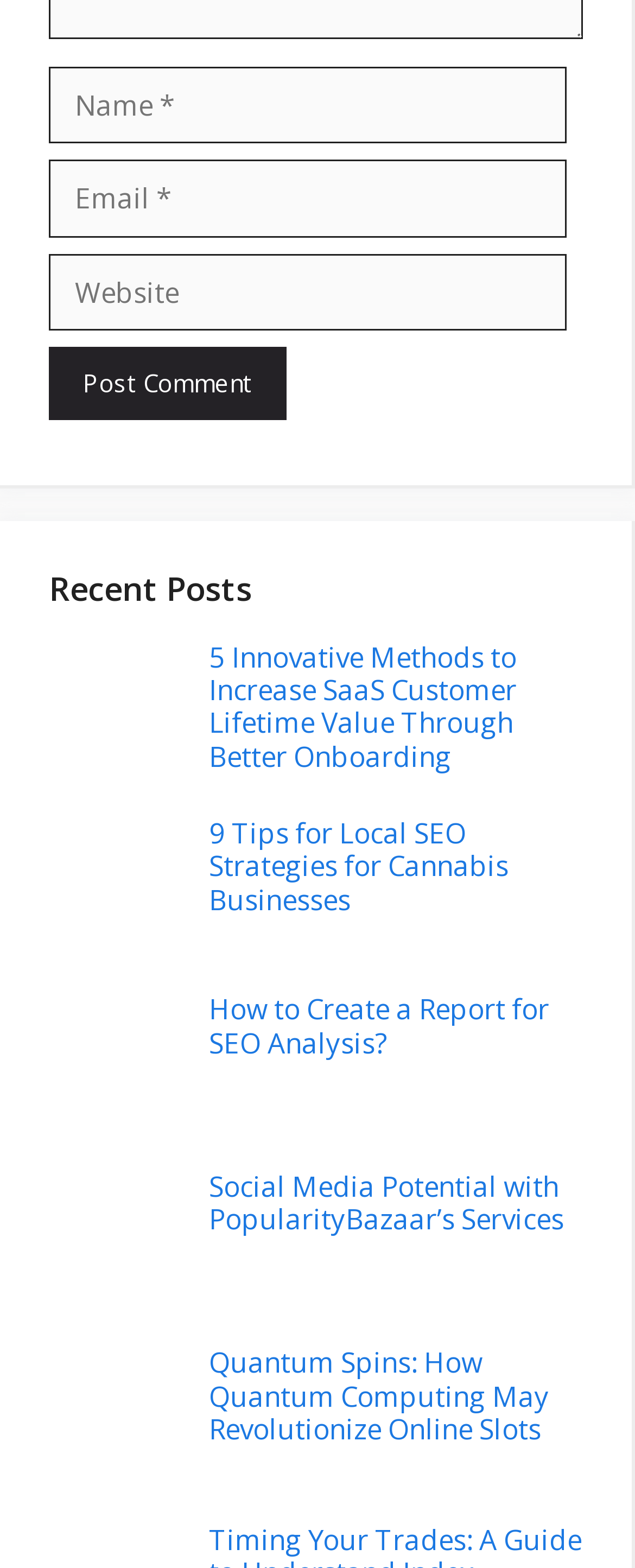Identify the bounding box coordinates of the area you need to click to perform the following instruction: "View the image about Social Media Potential with PopularityBazaar’s Services".

[0.077, 0.746, 0.304, 0.838]